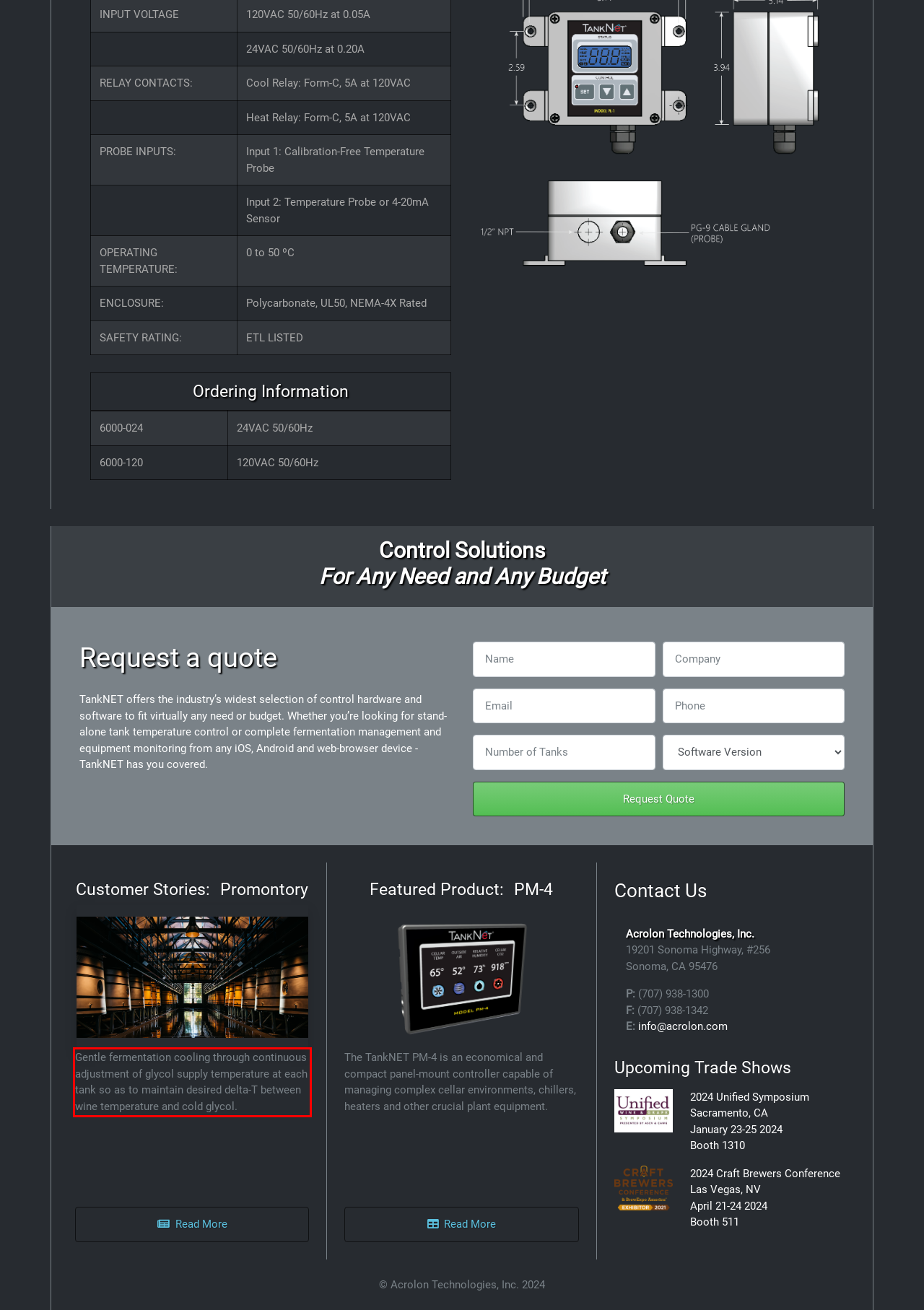Identify the text inside the red bounding box in the provided webpage screenshot and transcribe it.

Gentle fermentation cooling through continuous adjustment of glycol supply temperature at each tank so as to maintain desired delta-T between wine temperature and cold glycol.